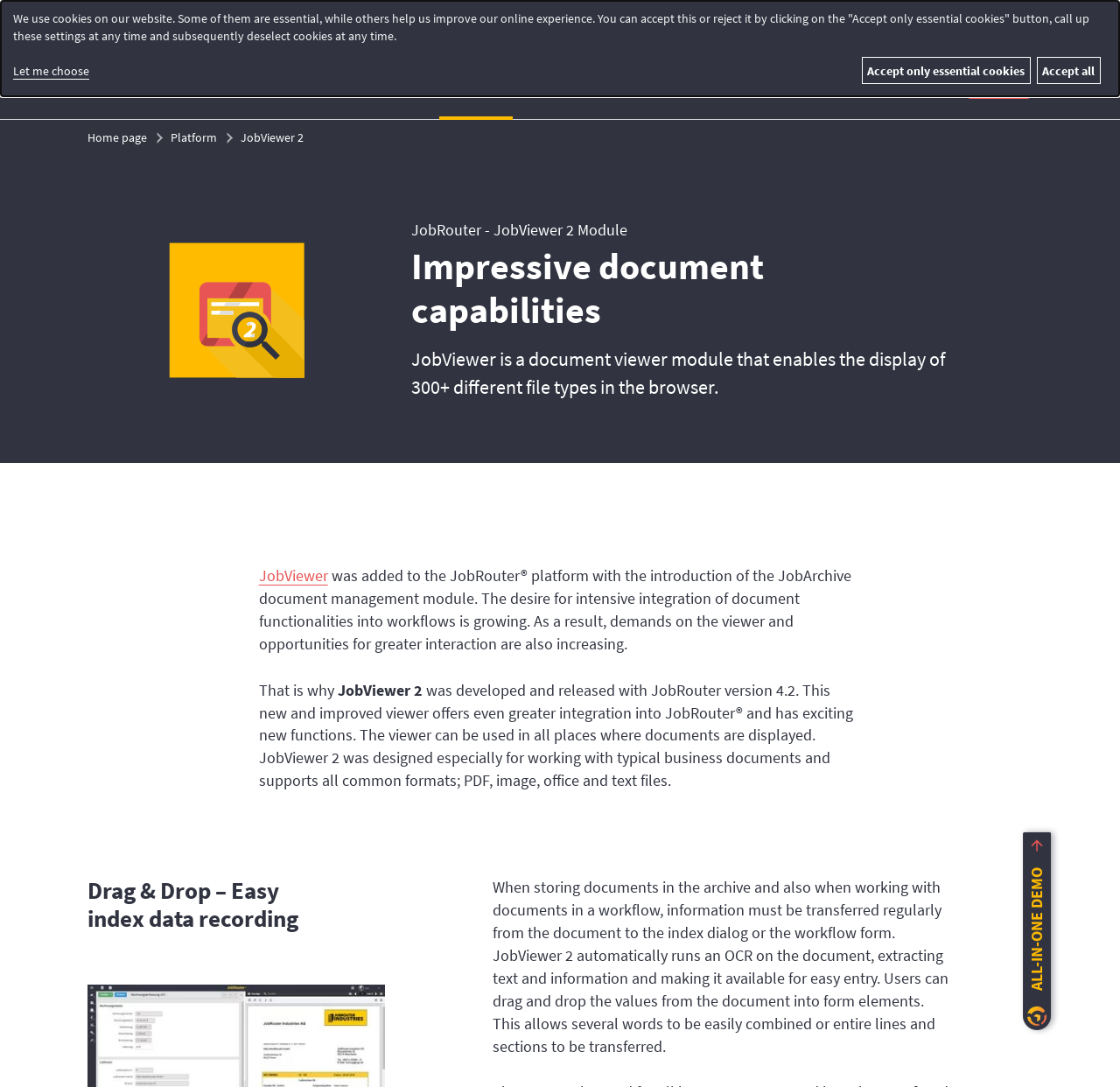Respond to the question below with a concise word or phrase:
What is the name of the platform that JobViewer 2 was added to?

JobRouter